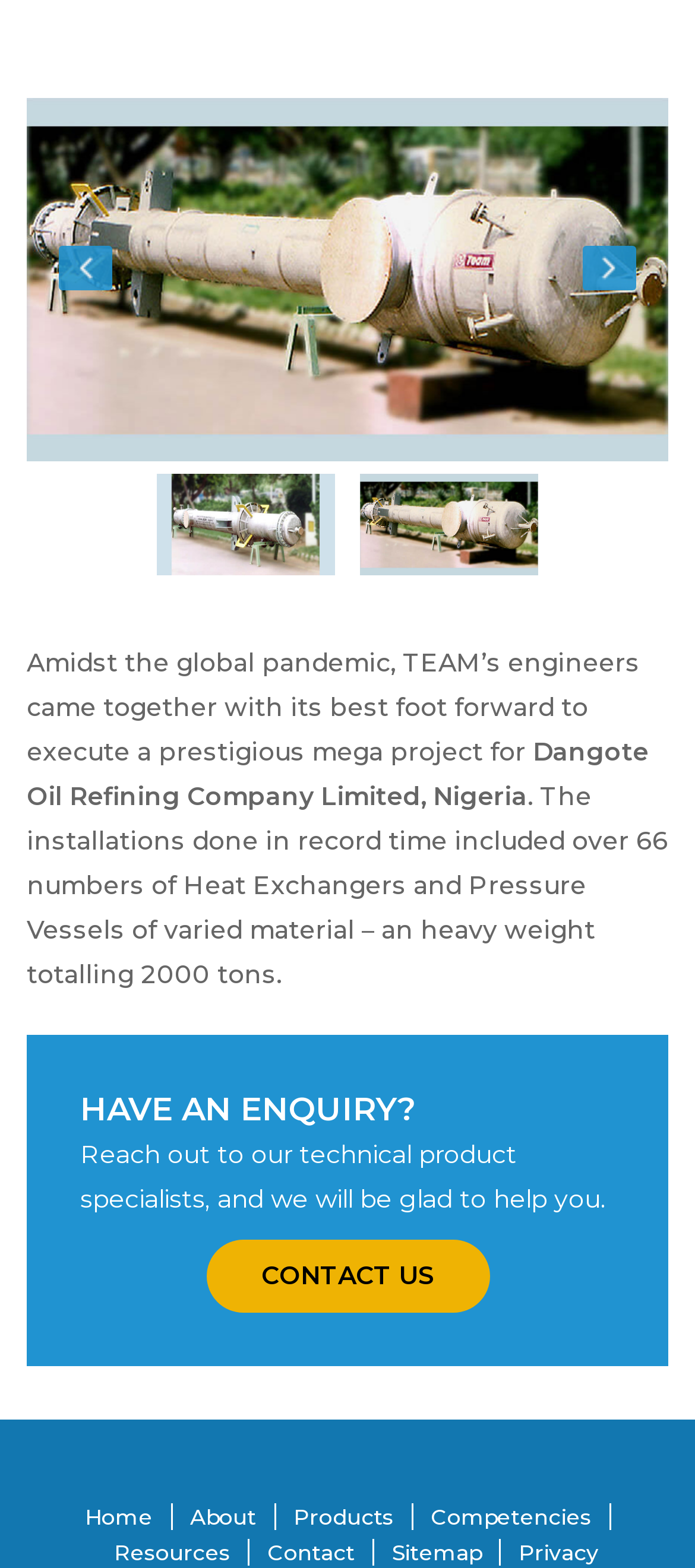Could you determine the bounding box coordinates of the clickable element to complete the instruction: "Click the 'CONTACT US' link"? Provide the coordinates as four float numbers between 0 and 1, i.e., [left, top, right, bottom].

[0.296, 0.791, 0.704, 0.837]